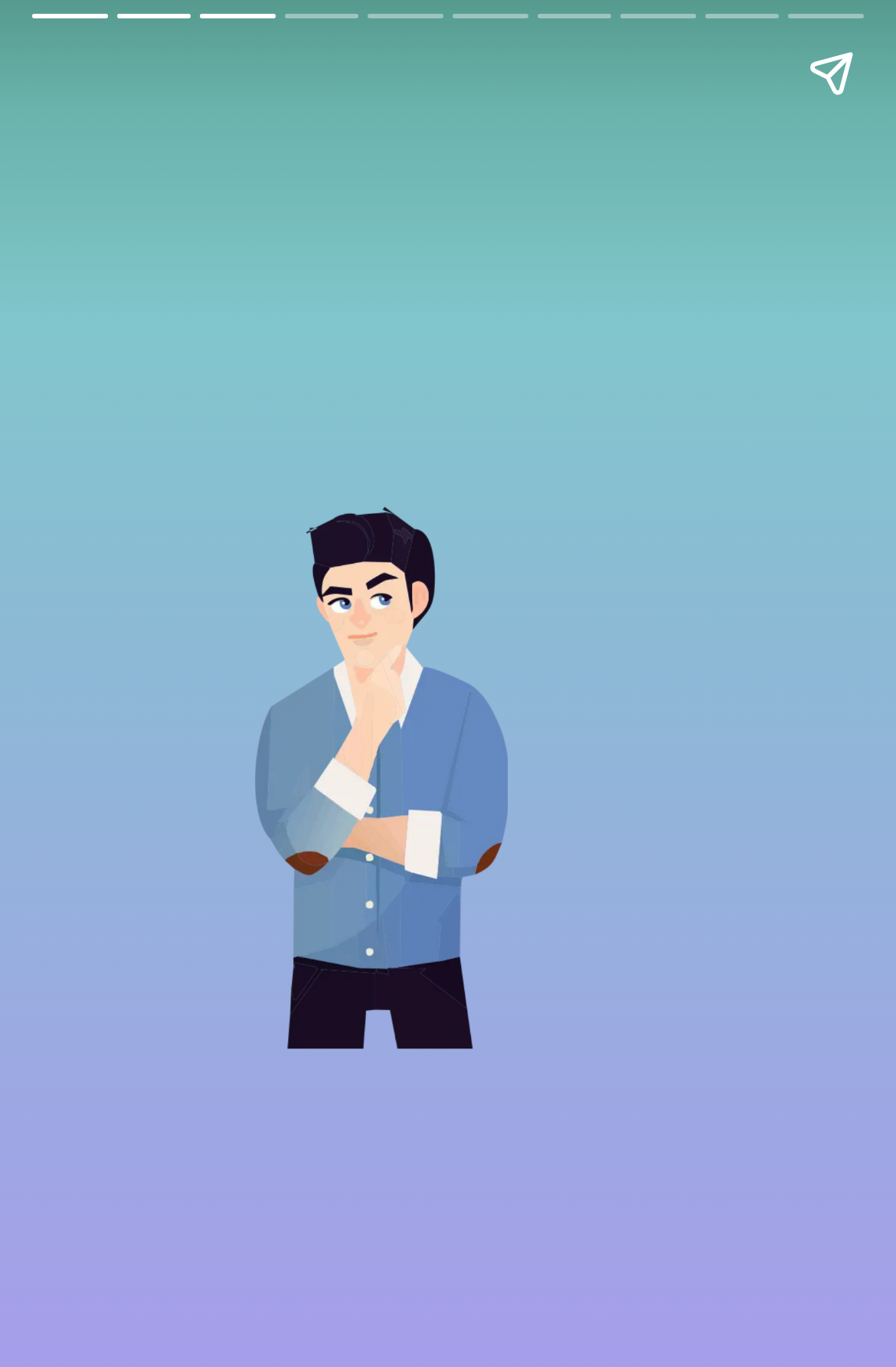Identify the title of the webpage and provide its text content.

Habits of Highly Successful. 